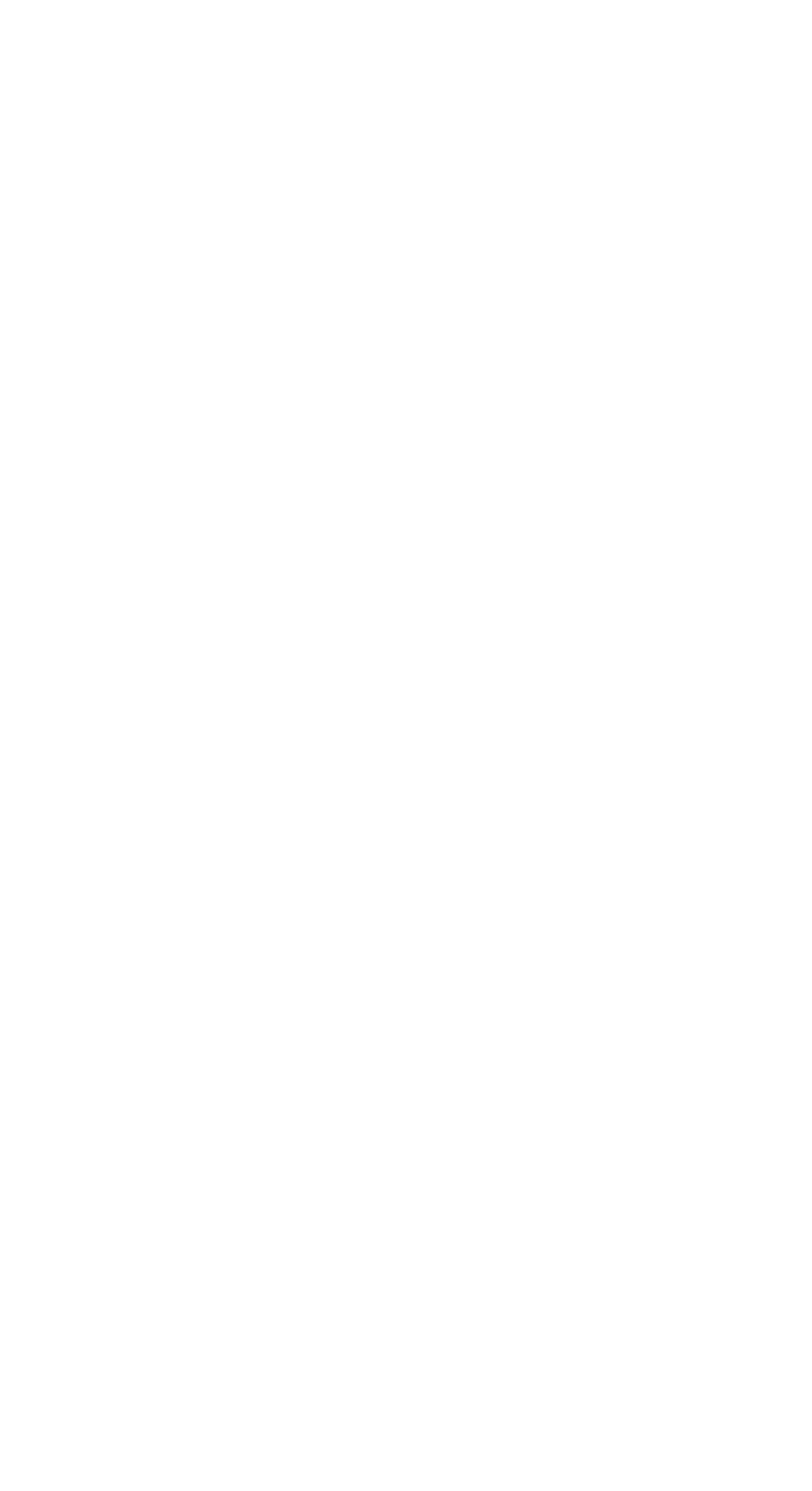Determine the bounding box coordinates of the clickable area required to perform the following instruction: "Access 'Surface Water Flooding in Aberdeen'". The coordinates should be represented as four float numbers between 0 and 1: [left, top, right, bottom].

[0.062, 0.203, 0.608, 0.228]